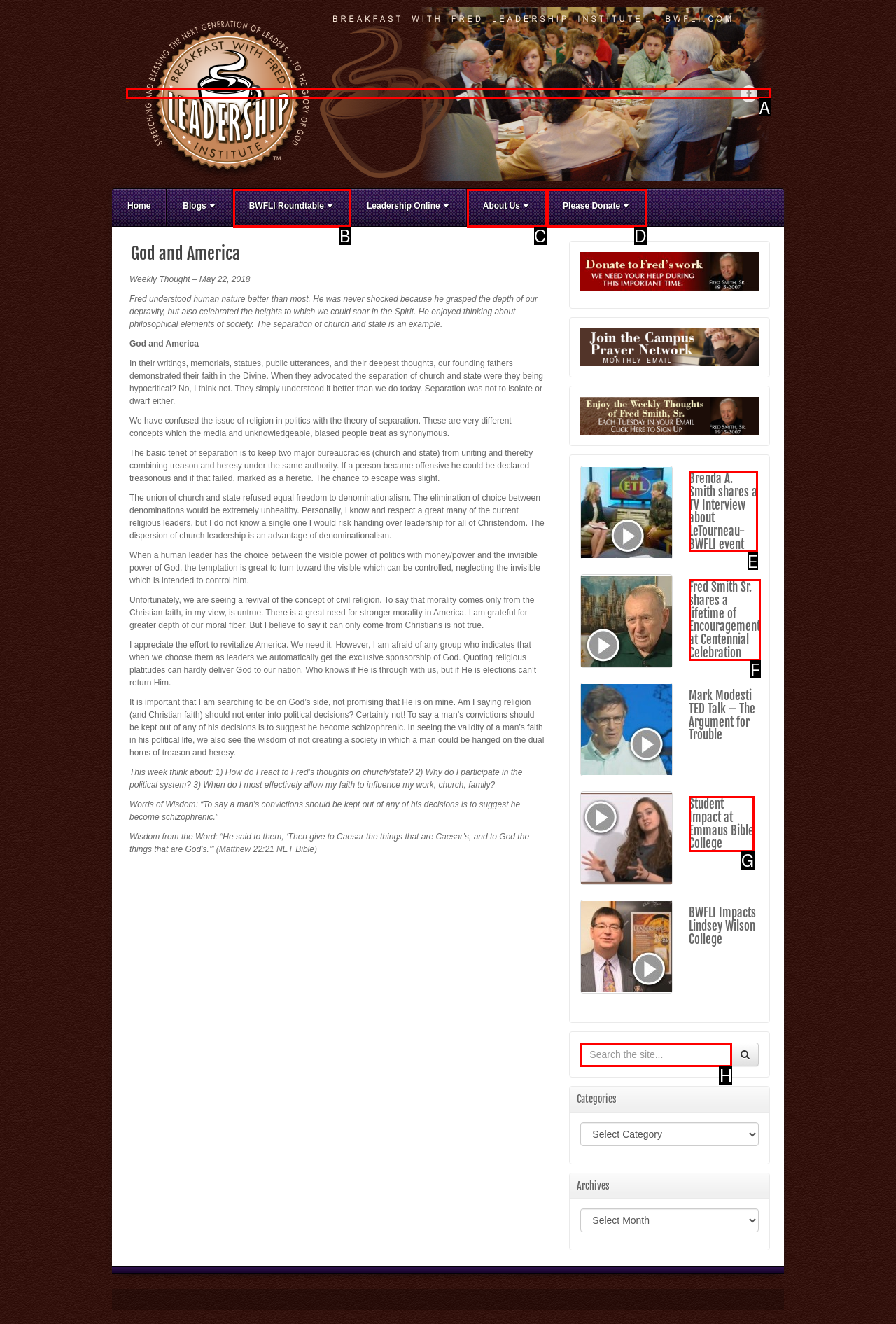Tell me the letter of the option that corresponds to the description: TRADING STRATEGY
Answer using the letter from the given choices directly.

None